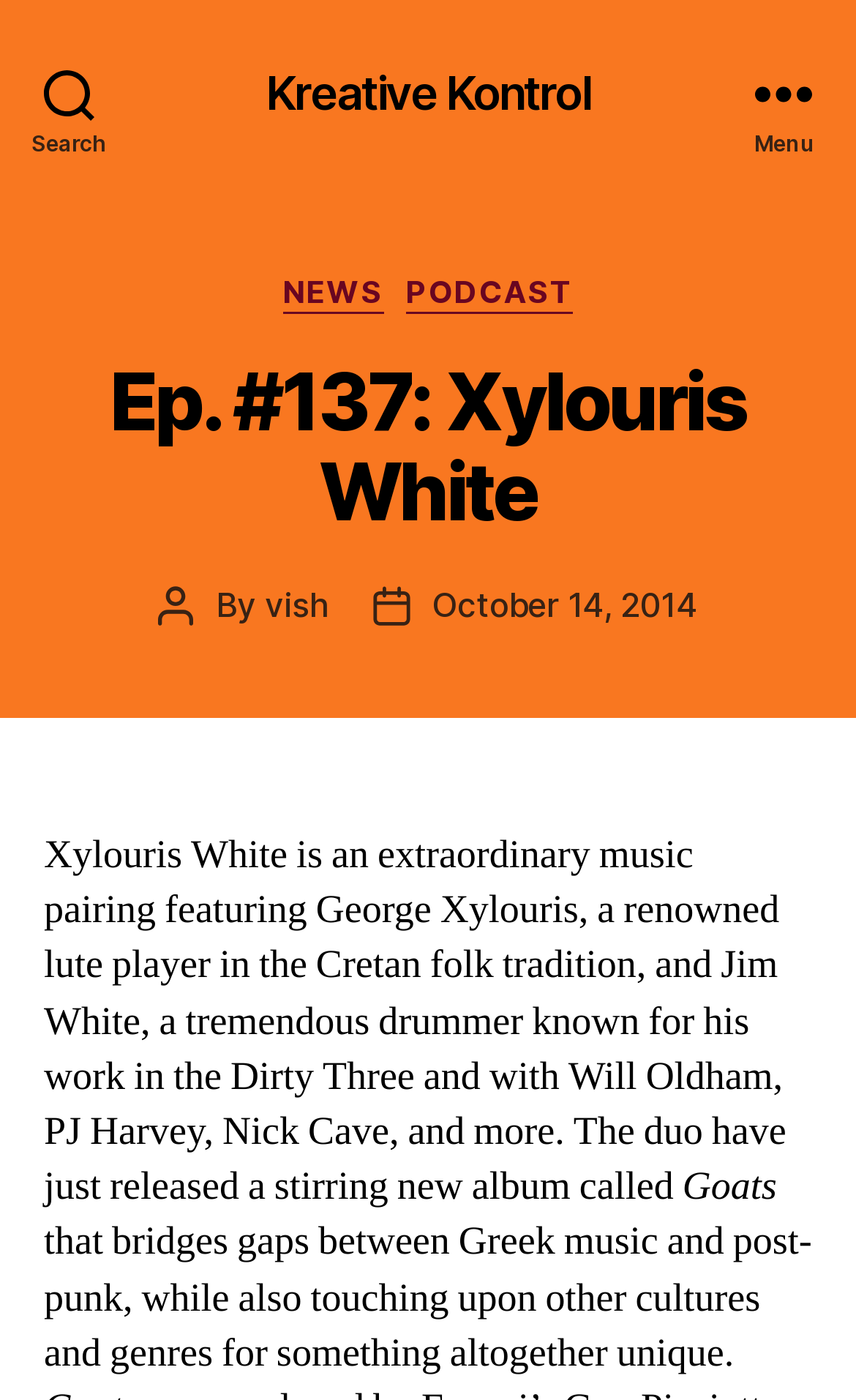Describe the webpage meticulously, covering all significant aspects.

The webpage is about an episode of a podcast, specifically Ep. #137: Xylouris White, on Kreative Kontrol. At the top left, there is a search button, and at the top right, there is a menu button. Below the menu button, there is a header section that contains links to categories such as NEWS and PODCAST. 

The main content of the webpage is divided into two sections. The top section has a heading that displays the episode title, followed by information about the post author and post date. The author is vish, and the post date is October 14, 2014.

The bottom section contains a descriptive text about Xylouris White, a music duo consisting of George Xylouris and Jim White. The text describes their music style, which combines Greek music and post-punk, and mentions their new album called Goats.